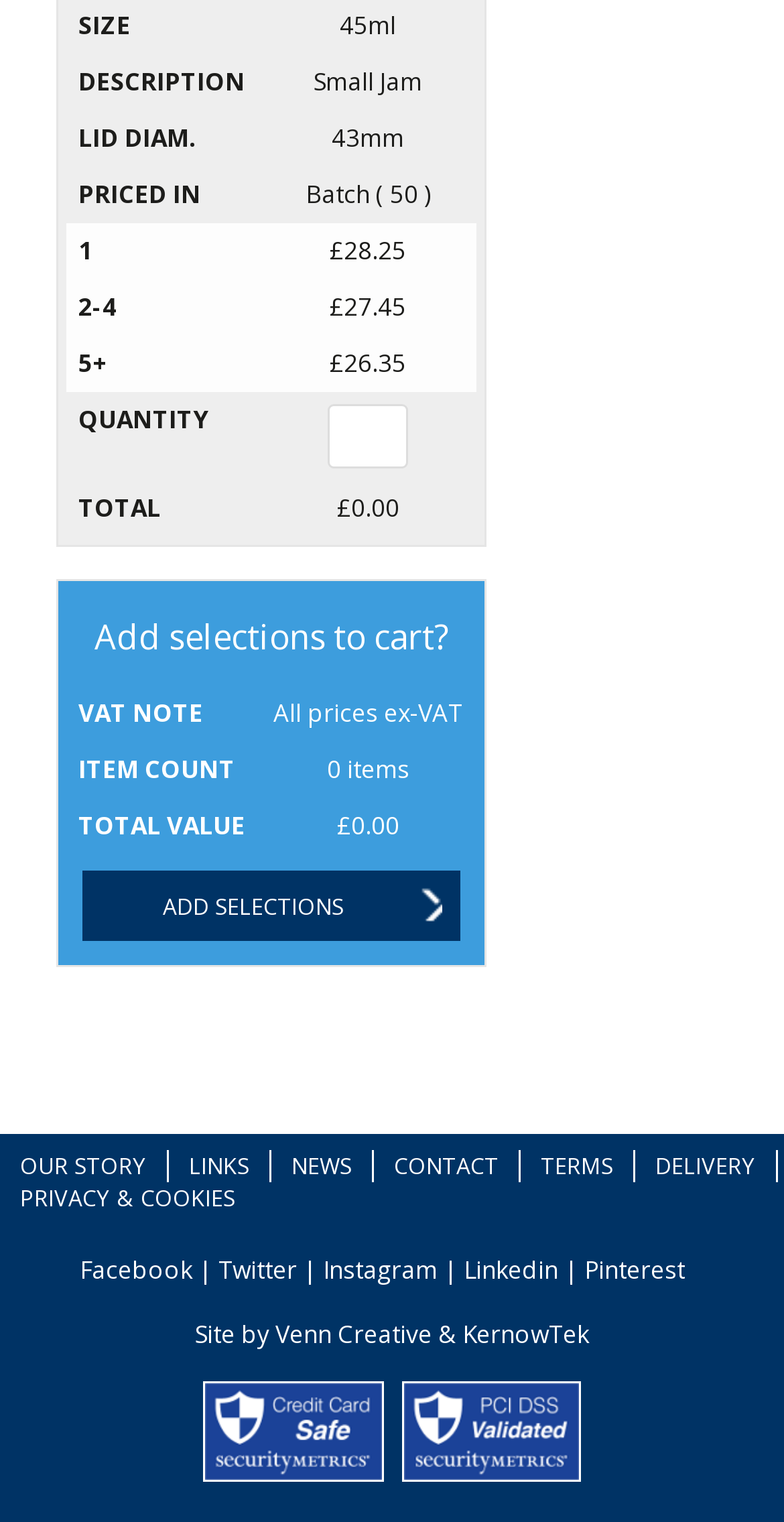Please identify the bounding box coordinates of the element I should click to complete this instruction: 'Contact us'. The coordinates should be given as four float numbers between 0 and 1, like this: [left, top, right, bottom].

[0.503, 0.755, 0.636, 0.775]